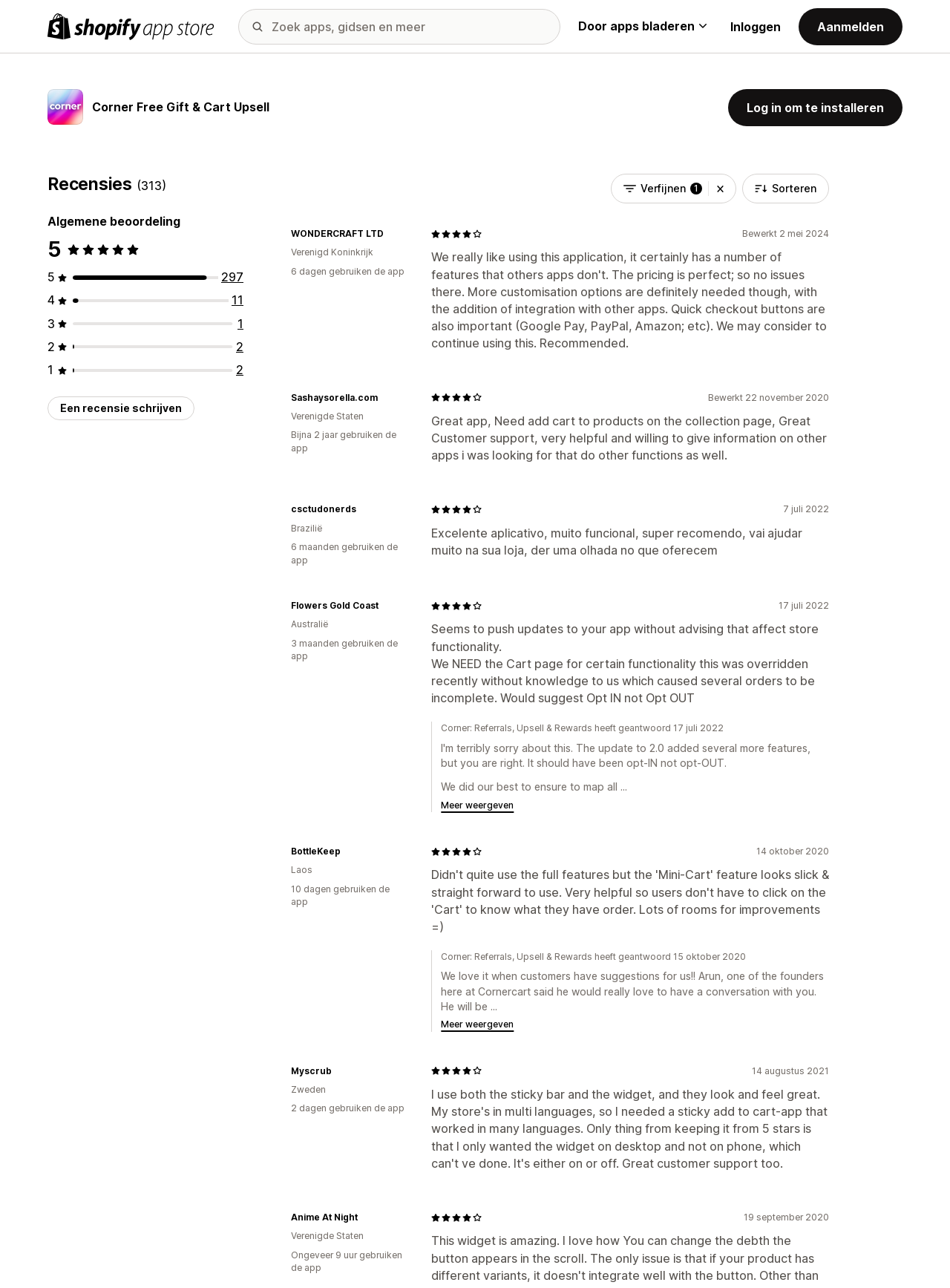What is the function of the button 'Log in om te installeren'?
Please interpret the details in the image and answer the question thoroughly.

I determined the answer by looking at the button 'Log in om te installeren' which is a Dutch phrase meaning 'Log in to install', indicating that the button is used to log in and install the app.